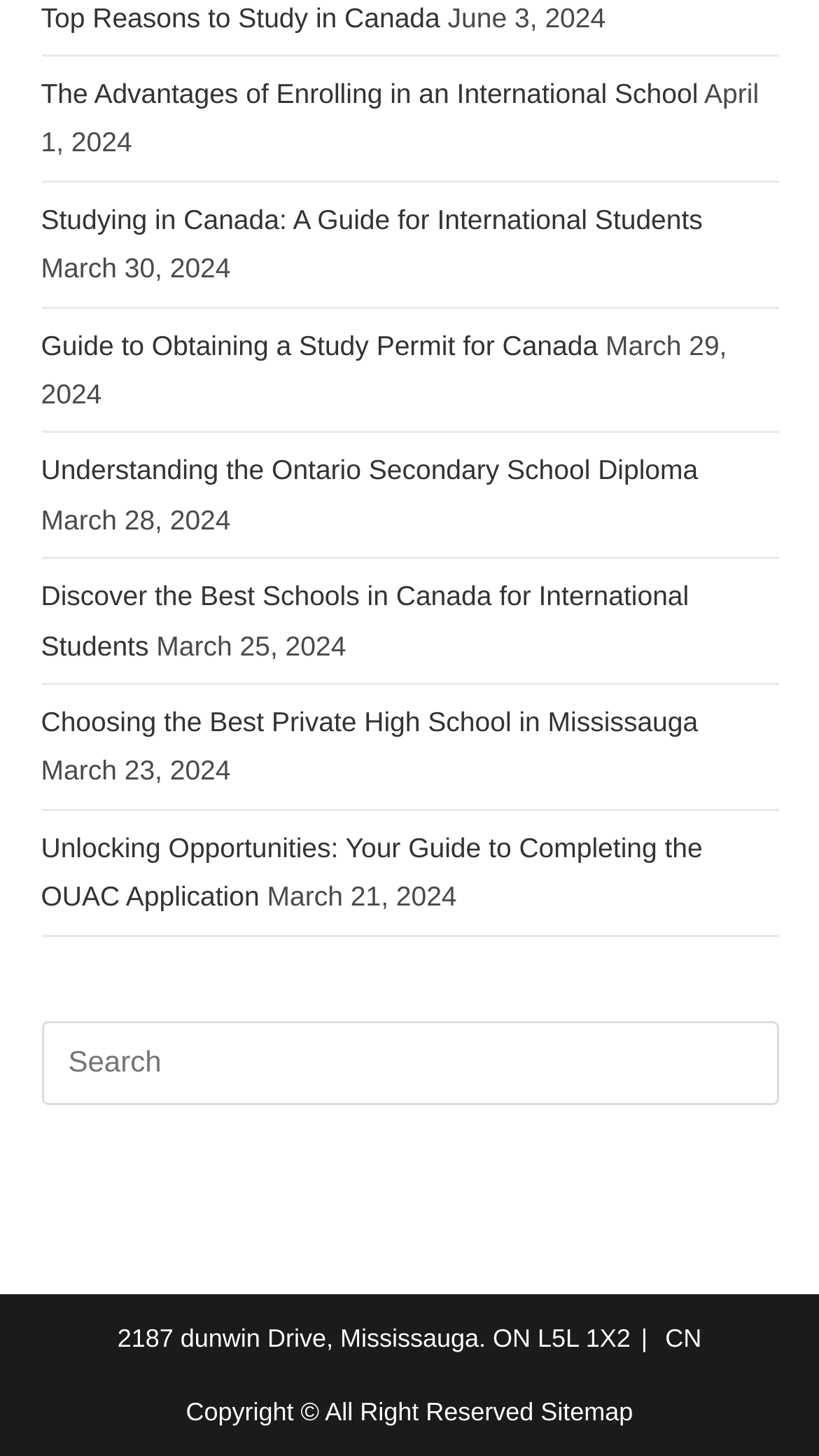How many links are on the webpage?
From the image, respond using a single word or phrase.

11